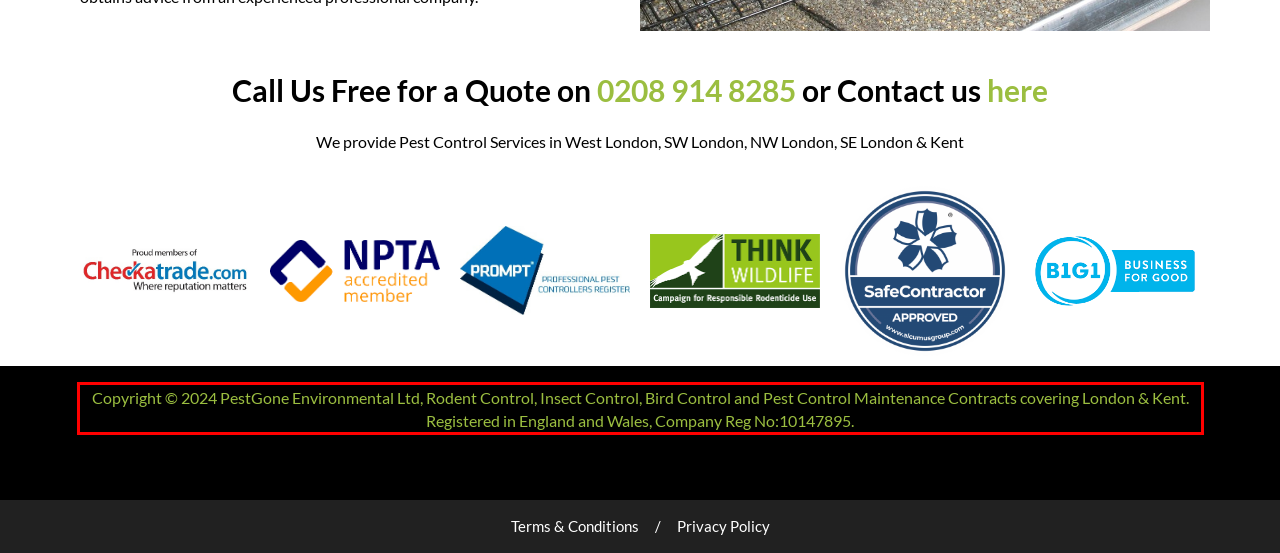With the provided screenshot of a webpage, locate the red bounding box and perform OCR to extract the text content inside it.

Copyright © 2024 PestGone Environmental Ltd, Rodent Control, Insect Control, Bird Control and Pest Control Maintenance Contracts covering London & Kent. Registered in England and Wales, Company Reg No:10147895.